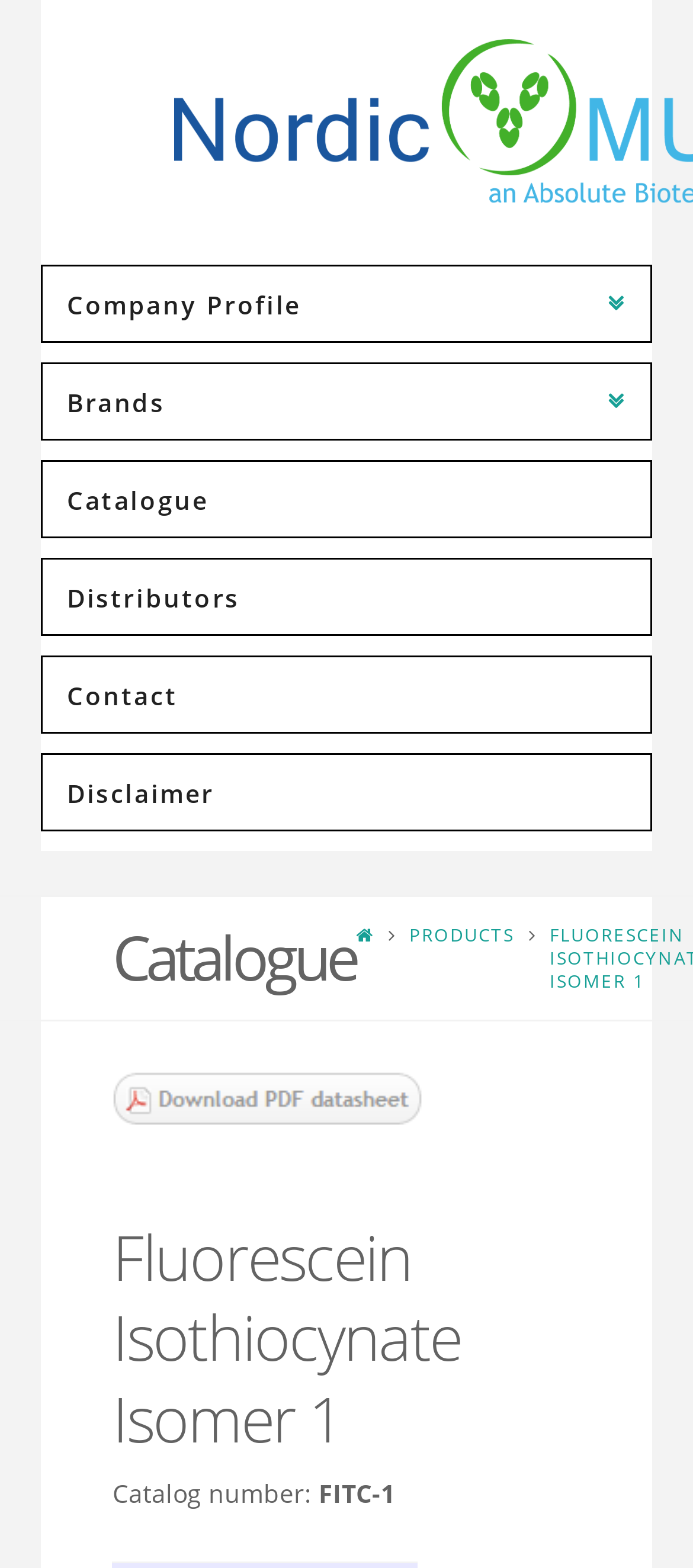Find the bounding box coordinates for the area that should be clicked to accomplish the instruction: "Go to management team".

[0.159, 0.245, 0.493, 0.267]